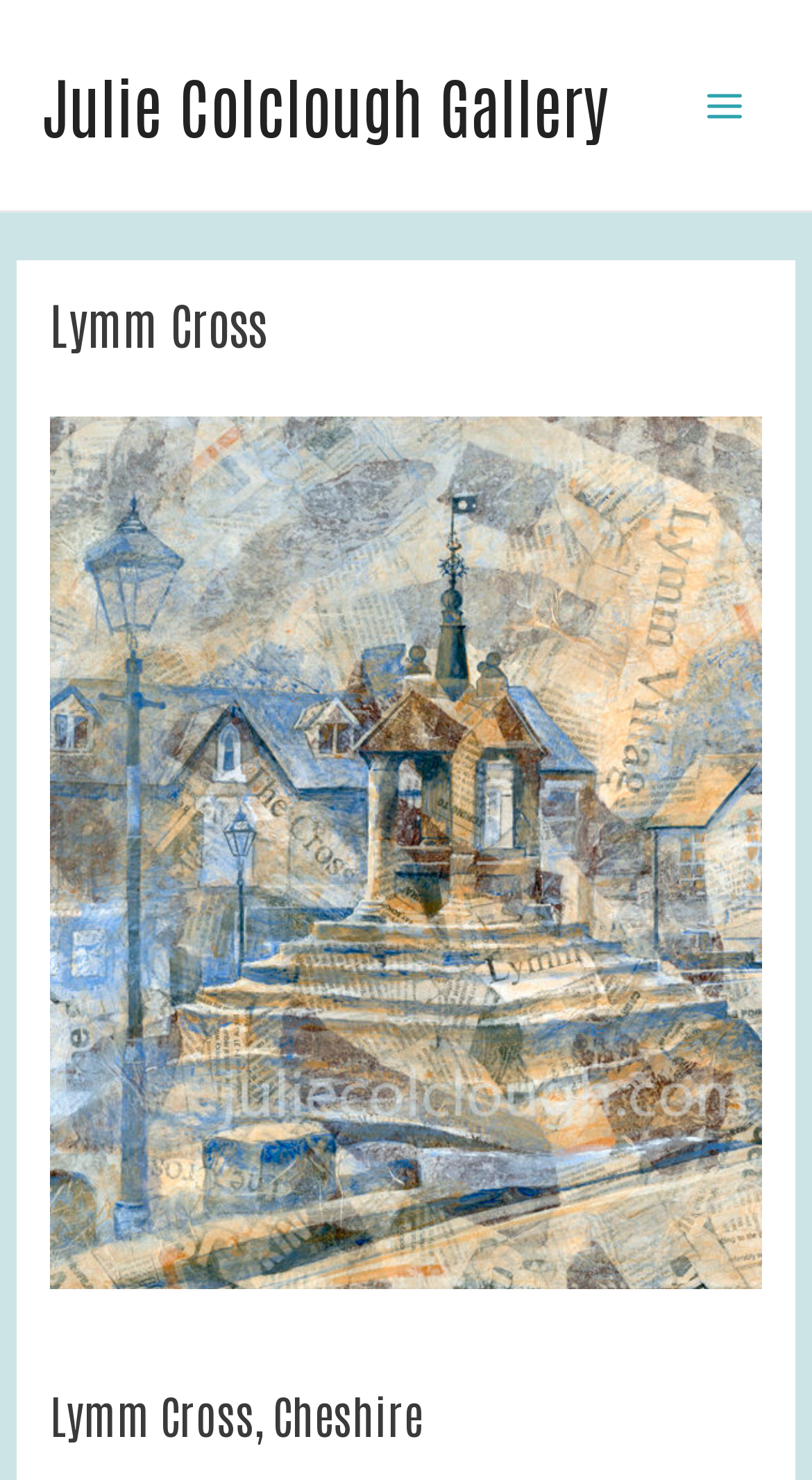Explain the webpage's design and content in an elaborate manner.

The webpage is about a painting called "Lymm Cross" by Julie Colclough, part of her Cheshire villages series. At the top left, there is a link to "Julie Colclough Gallery". Next to it, on the top right, is a button labeled "Main Menu" which is not expanded. This button has an icon, represented by an image.

Below the top section, there is a header section that spans almost the entire width of the page. Within this header, the title "Lymm Cross" is prominently displayed. 

Below the header, there is a large figure that occupies most of the page's width and height. This figure contains an image of the painting "Lymm Cross", which is the main focus of the page. 

At the very bottom of the page, there is a heading that provides more context about the painting, stating "Lymm Cross, Cheshire".